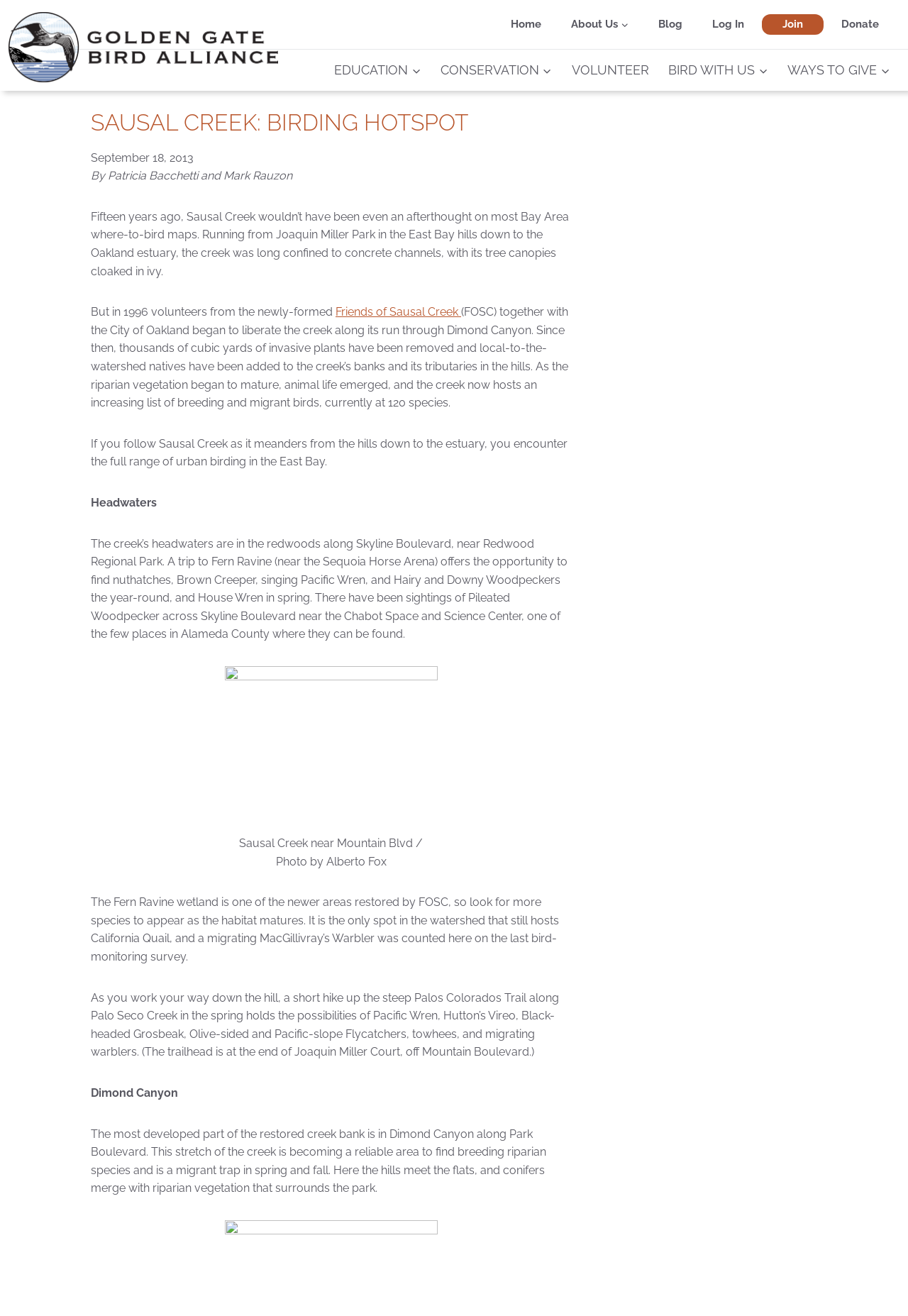Determine and generate the text content of the webpage's headline.

SAUSAL CREEK: BIRDING HOTSPOT